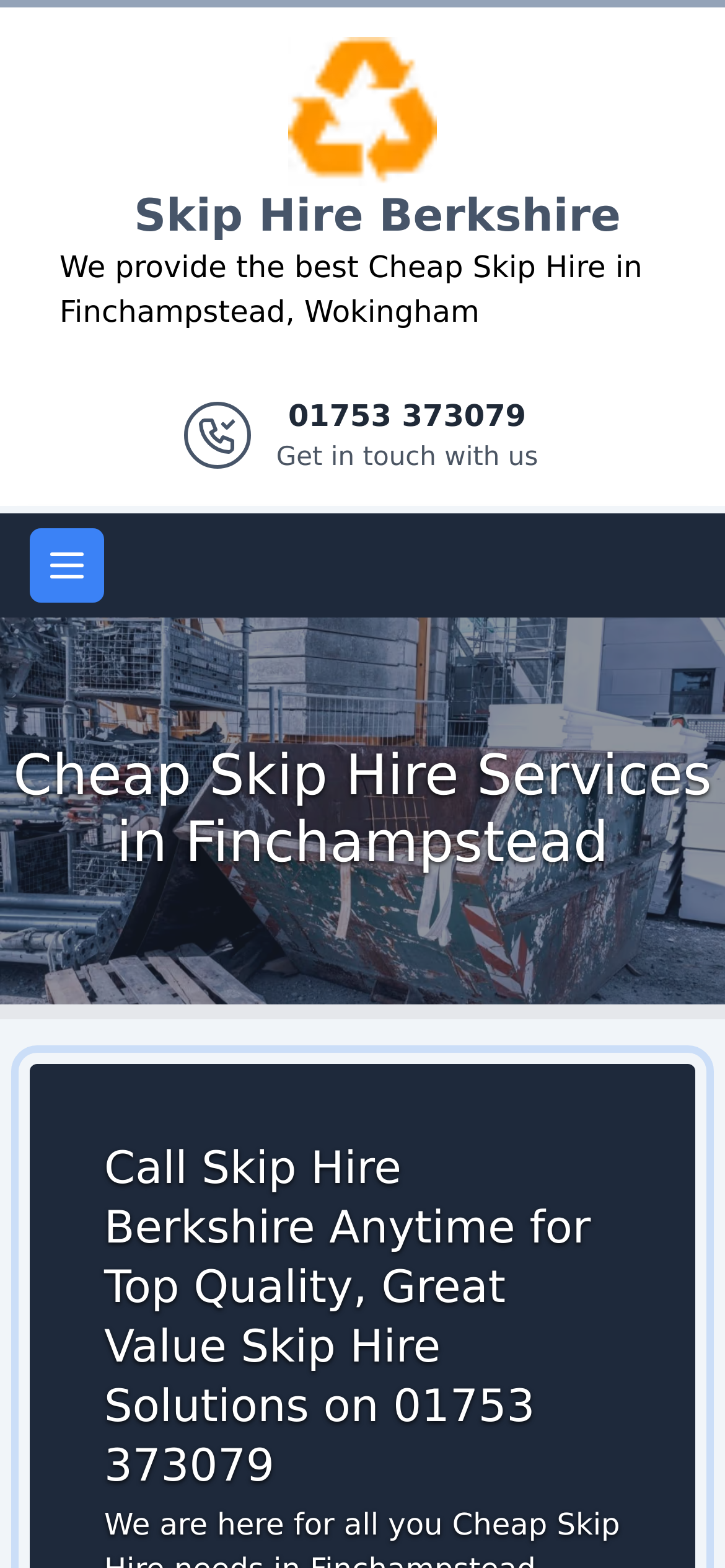What is the location where the company provides its services?
Provide a concise answer using a single word or phrase based on the image.

Finchampstead, Wokingham